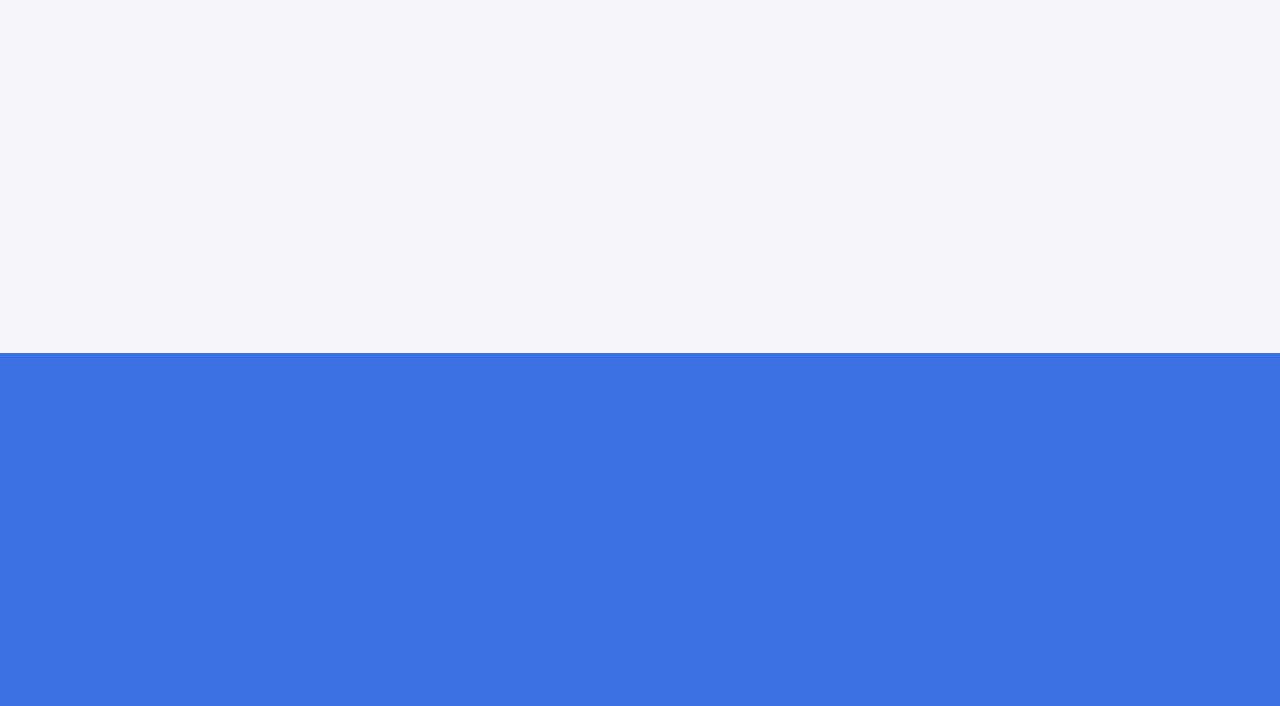How many images are there on this webpage?
Please provide a single word or phrase in response based on the screenshot.

7